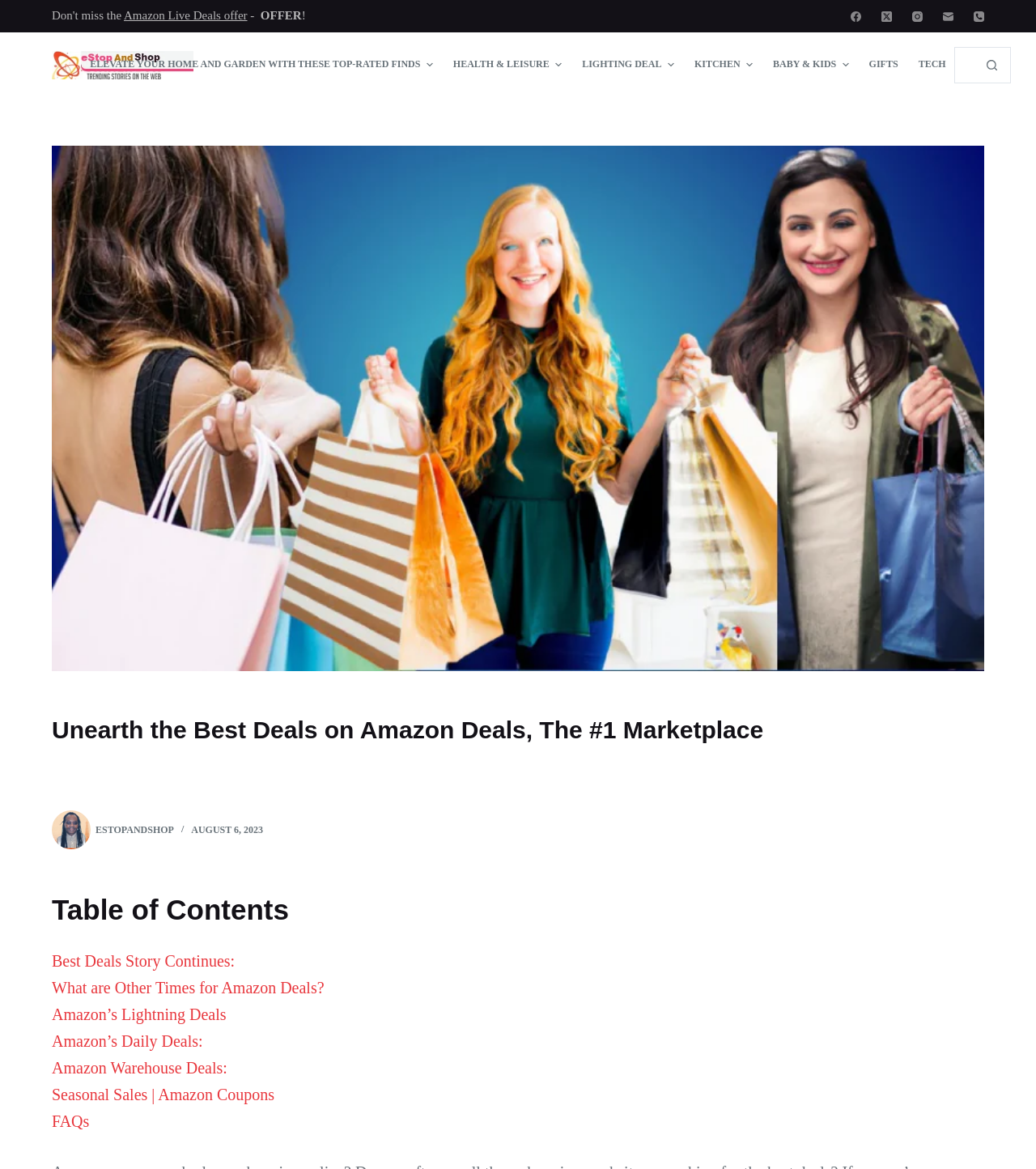Locate the bounding box coordinates of the element's region that should be clicked to carry out the following instruction: "Read FAQs". The coordinates need to be four float numbers between 0 and 1, i.e., [left, top, right, bottom].

[0.05, 0.952, 0.086, 0.967]